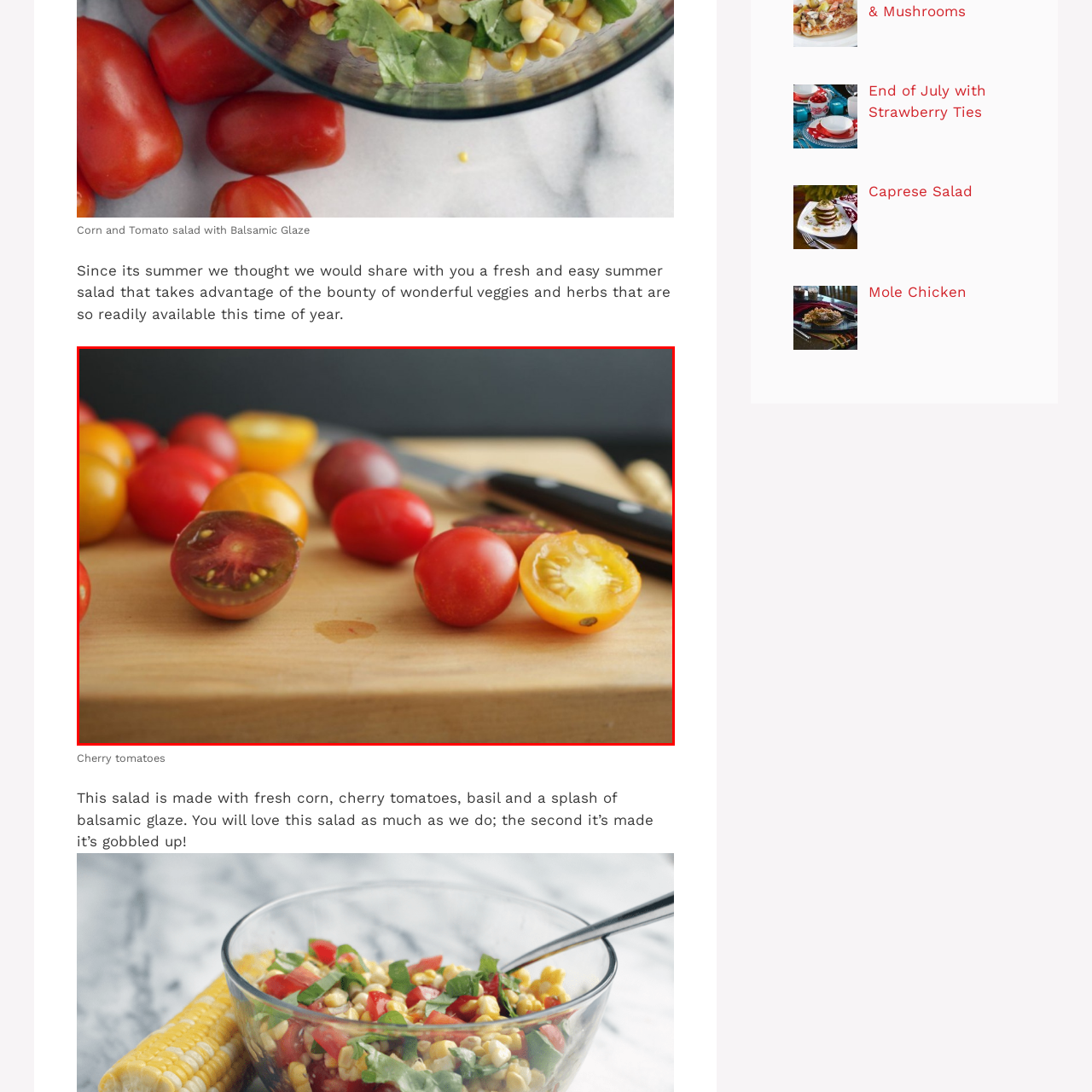Check the highlighted part in pink, What is the characteristic of the cherry tomatoes? 
Use a single word or phrase for your answer.

Diverse colors